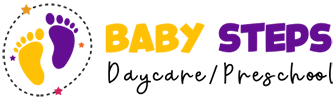Explain the content of the image in detail.

The image showcases the logo of "Baby Steps Daycare/Preschool," featuring a playful and vibrant design that emphasizes early childhood education. The logo includes two colorful footprints—one yellow and one purple—symbolizing the journey of toddlers taking their first steps toward learning and growth. Surrounding the footprints are small stars and a dotted circle, enhancing the joyful and imaginative spirit that the daycare embodies. The playful font of the text "BABY STEPS" in bold colors stands out, while the subtitle "Daycare/Preschool" is presented in a softer, more understated style, reflecting the nurturing environment aimed at fostering creativity and exploration for young children.